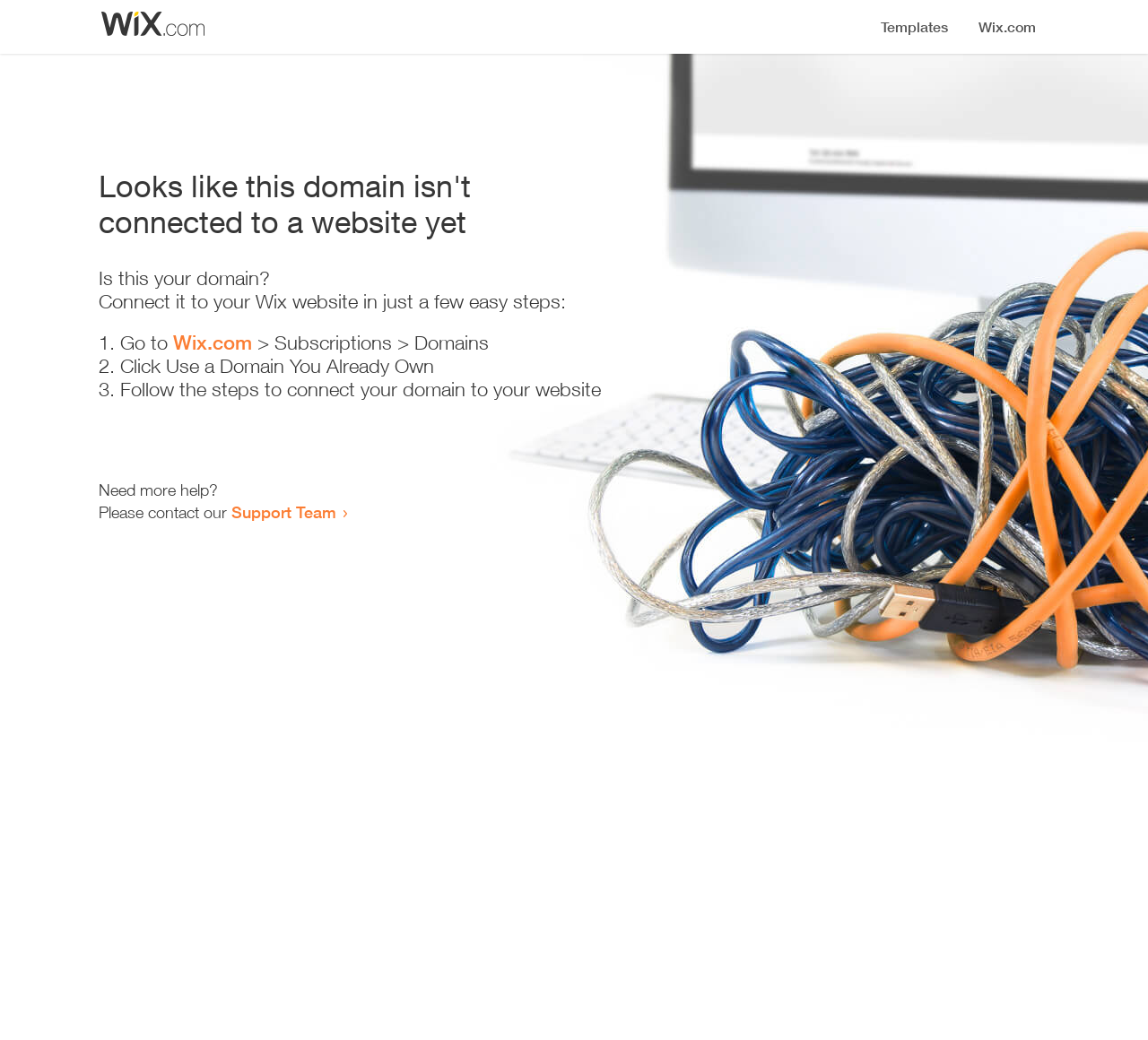Please find and give the text of the main heading on the webpage.

Looks like this domain isn't
connected to a website yet